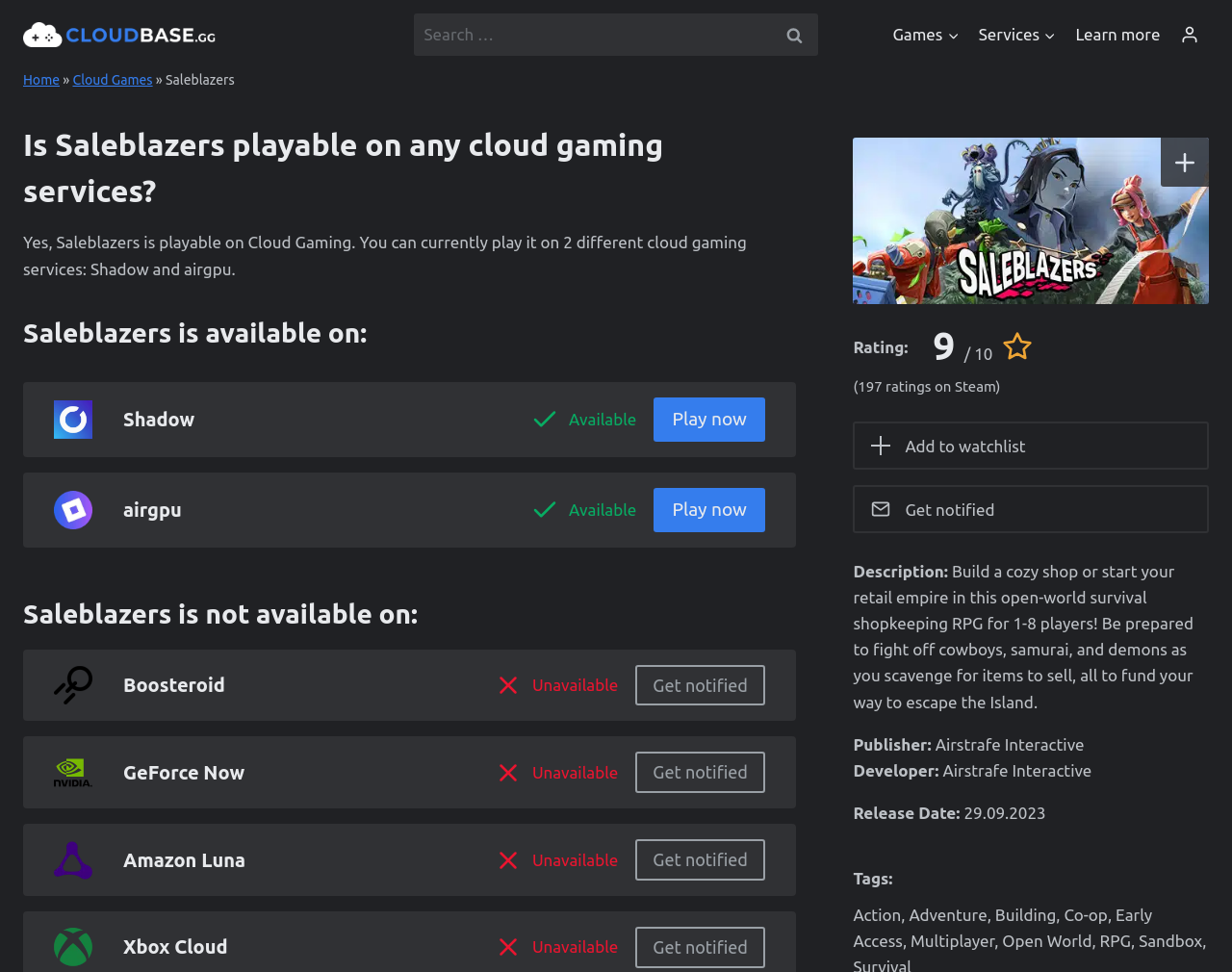Please provide a brief answer to the following inquiry using a single word or phrase:
Is Saleblazers playable on Shadow?

Yes